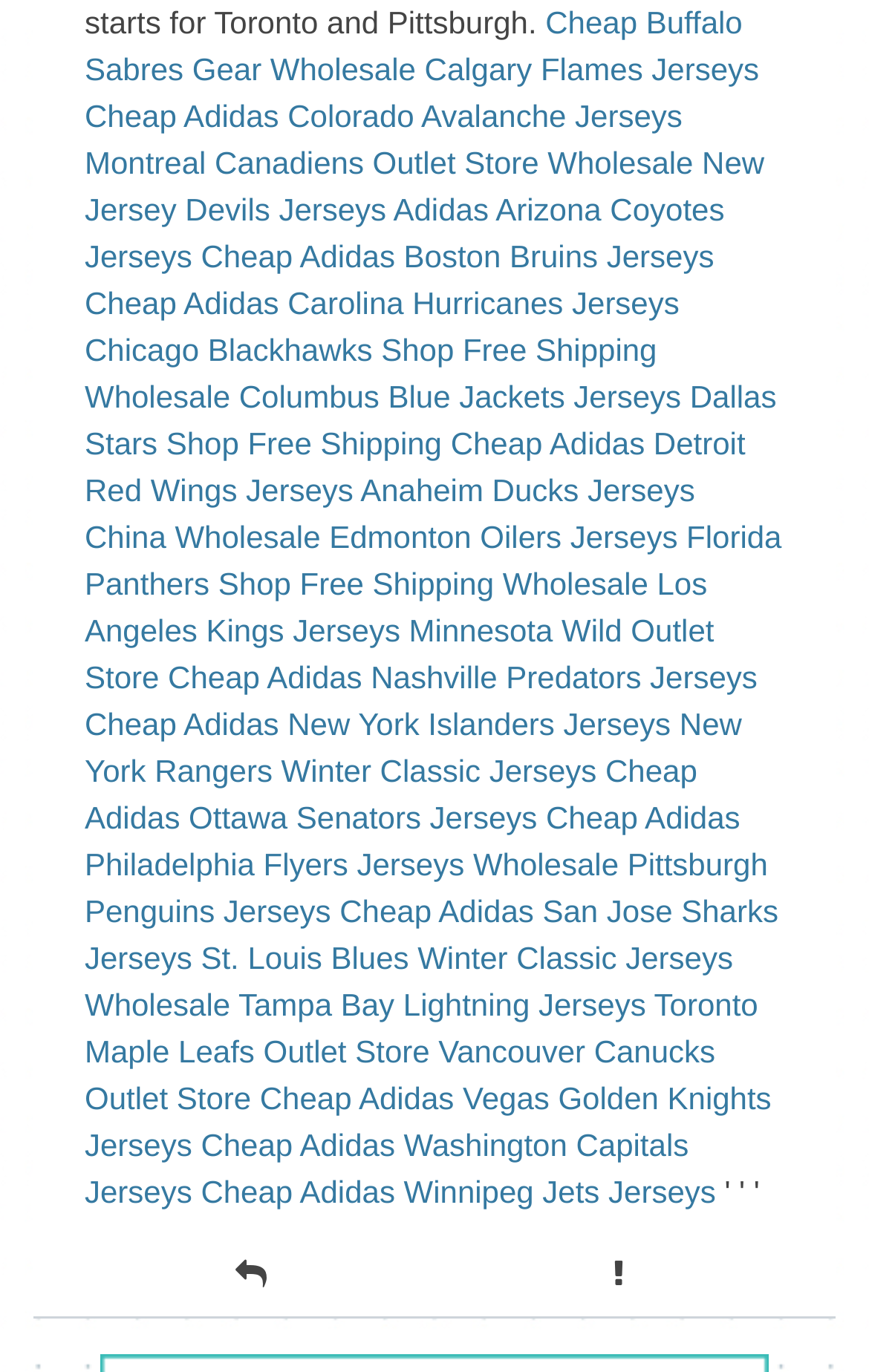Pinpoint the bounding box coordinates for the area that should be clicked to perform the following instruction: "Explore Wholesale Calgary Flames Jerseys".

[0.311, 0.037, 0.874, 0.063]